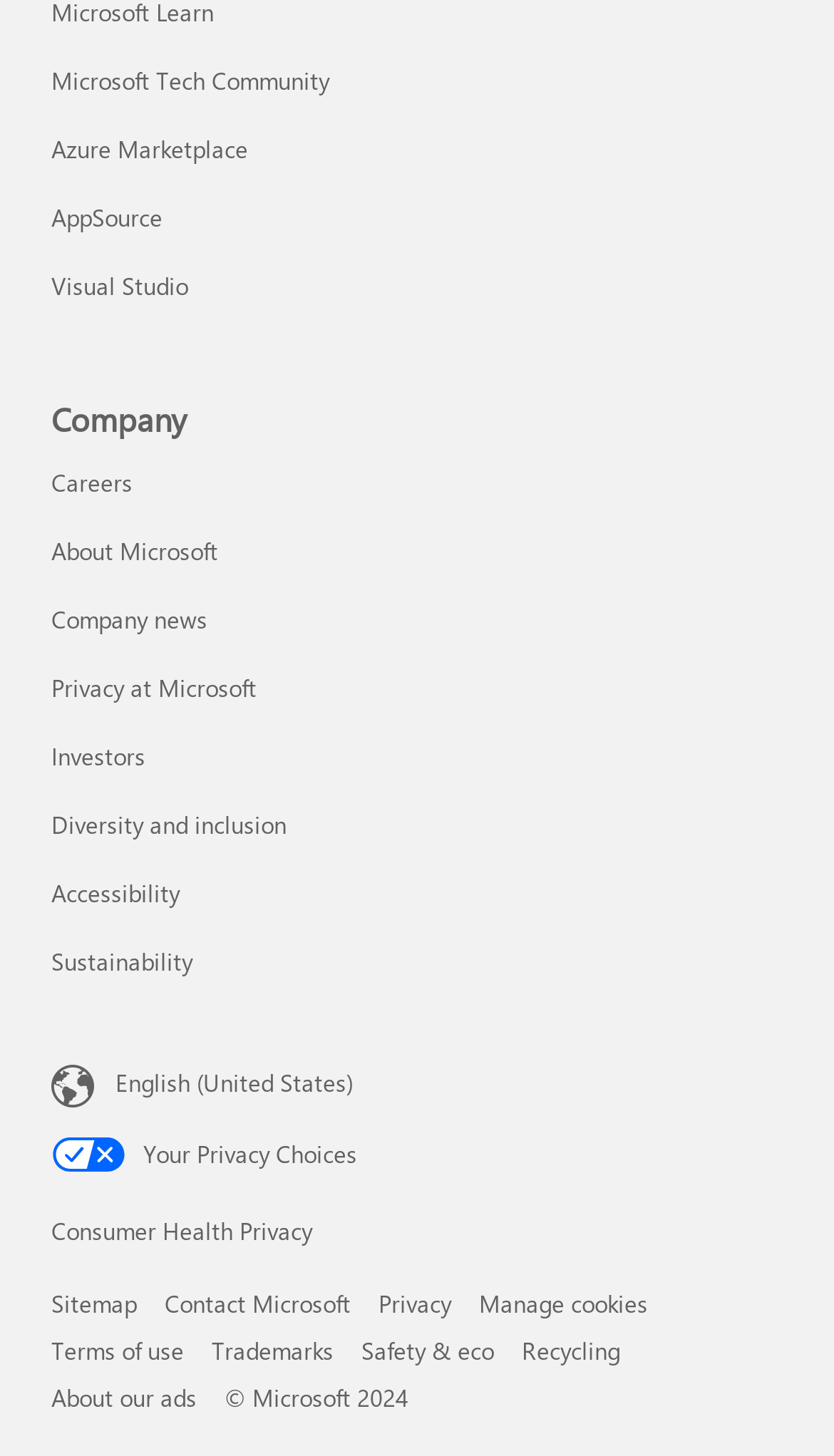Find the bounding box coordinates of the element you need to click on to perform this action: 'Go to Microsoft Tech Community'. The coordinates should be represented by four float values between 0 and 1, in the format [left, top, right, bottom].

[0.062, 0.045, 0.395, 0.067]